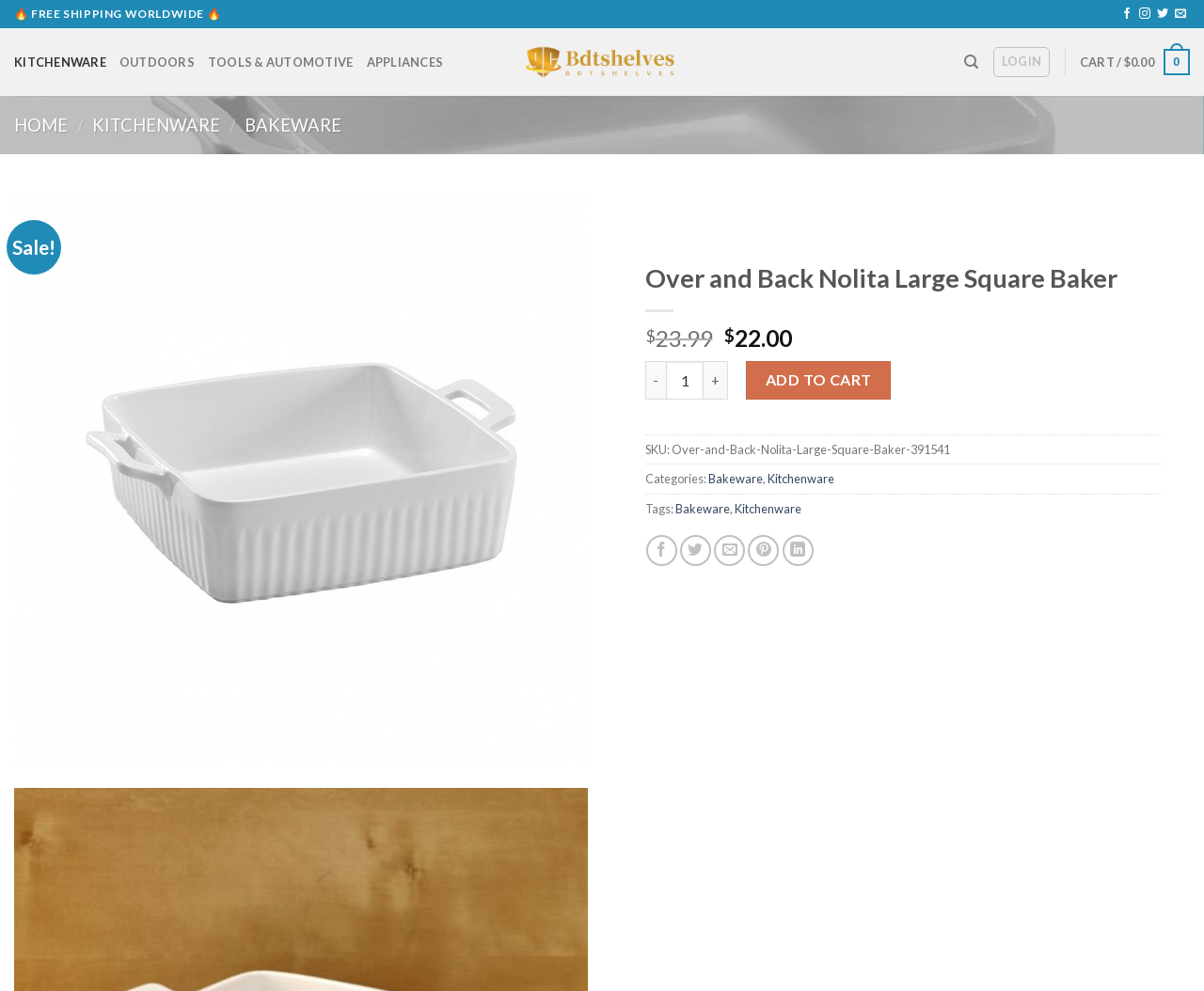What social media platforms can the product be shared on?
Please provide a comprehensive answer based on the contents of the image.

The social media sharing options can be found at the bottom of the product description, which includes links to share on Facebook, Twitter, LinkedIn, and Pinterest.